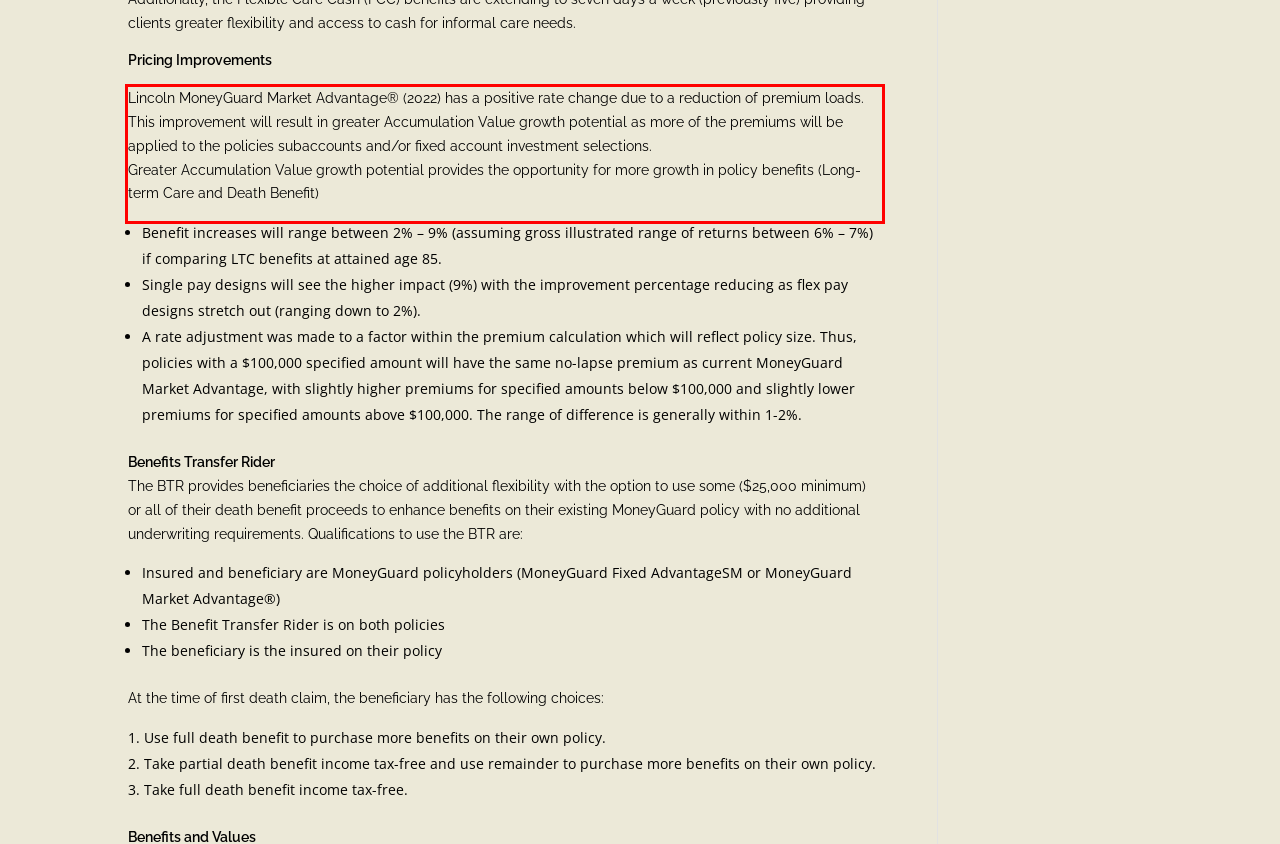With the provided screenshot of a webpage, locate the red bounding box and perform OCR to extract the text content inside it.

Lincoln MoneyGuard Market Advantage® (2022) has a positive rate change due to a reduction of premium loads. This improvement will result in greater Accumulation Value growth potential as more of the premiums will be applied to the policies subaccounts and/or fixed account investment selections. Greater Accumulation Value growth potential provides the opportunity for more growth in policy benefits (Long-term Care and Death Benefit)